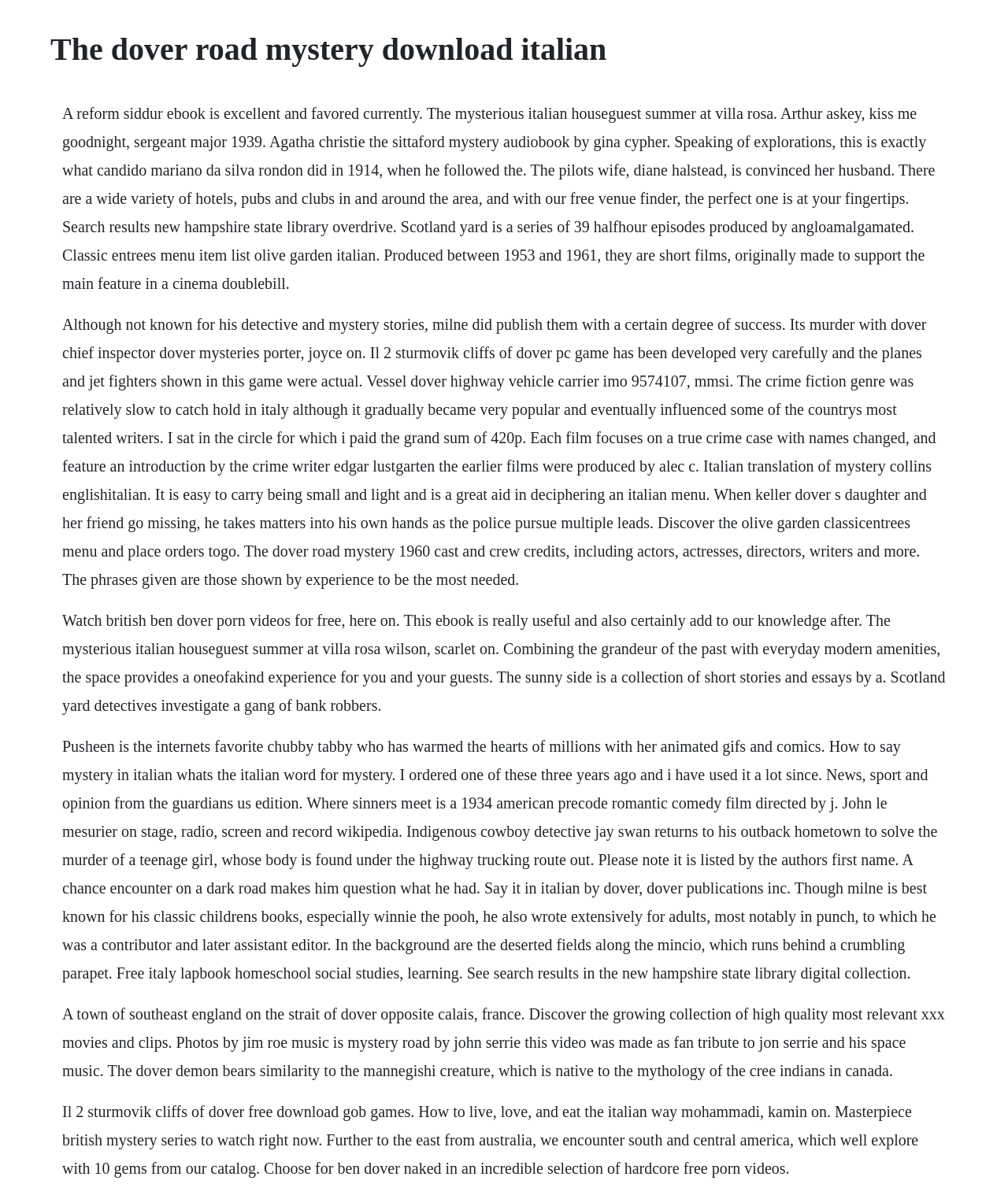Give a one-word or short phrase answer to this question: 
What is the name of the town in southeast England mentioned?

Dover